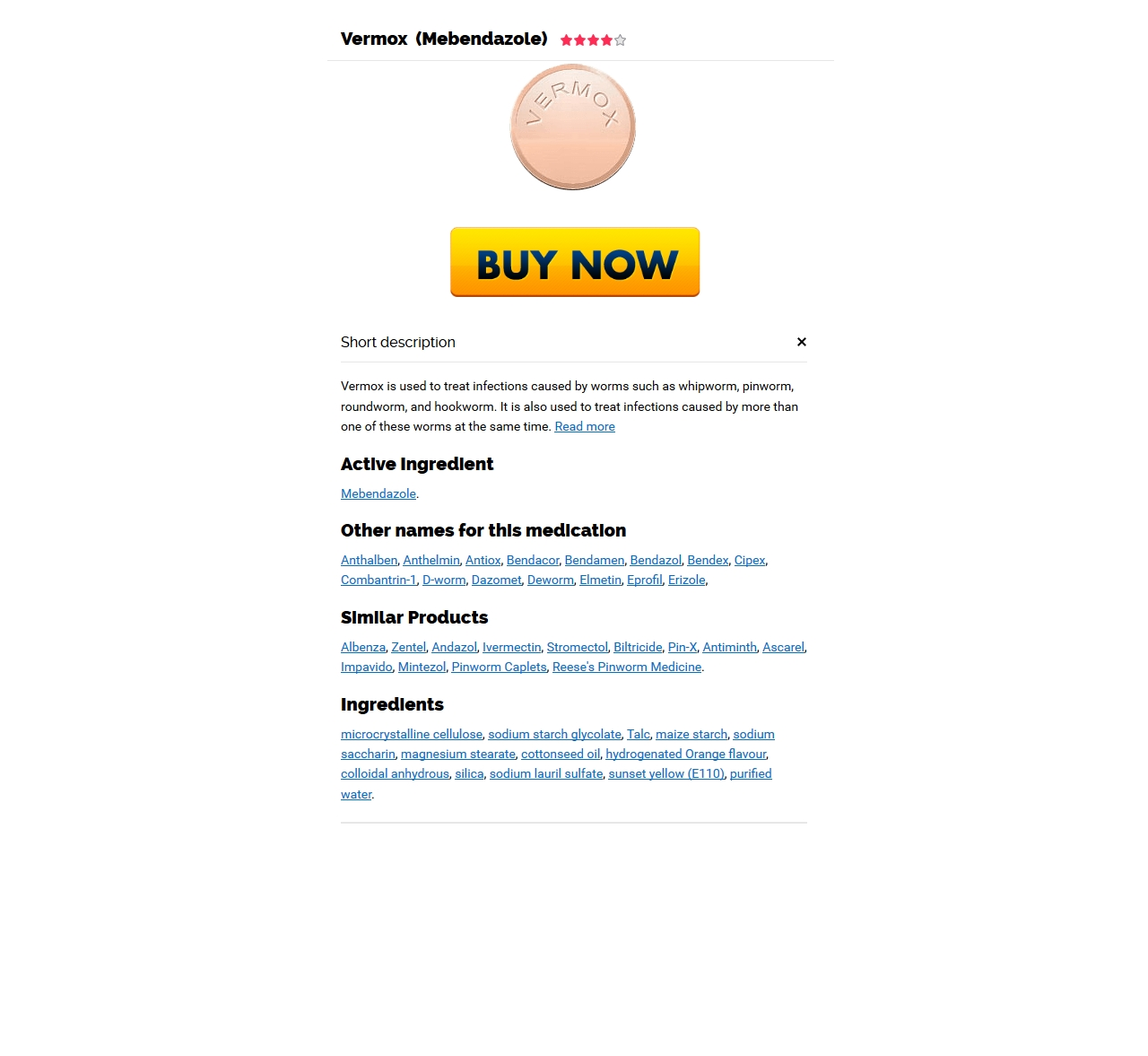Mark the bounding box of the element that matches the following description: "Home".

[0.613, 0.0, 0.659, 0.064]